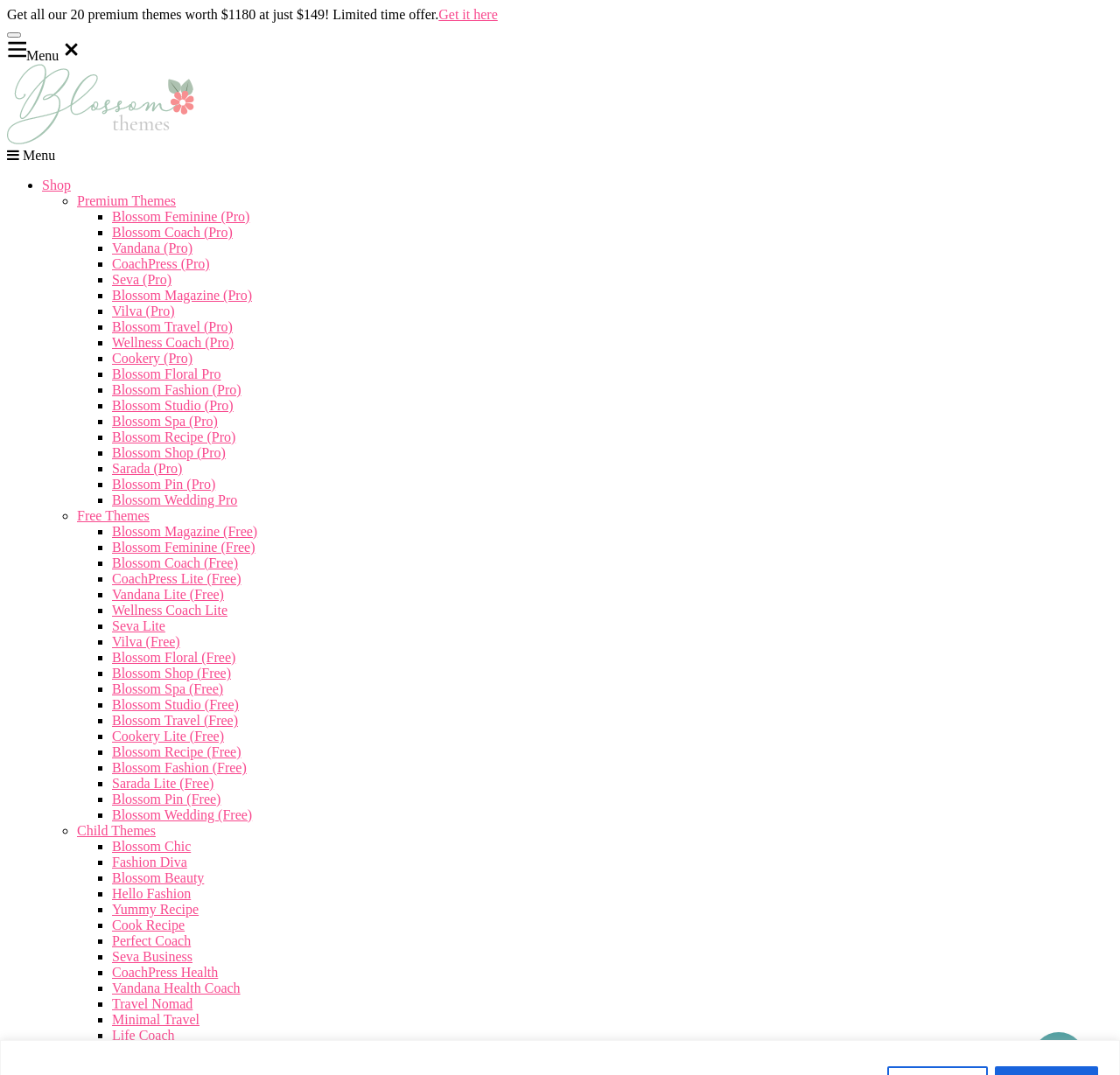How many premium themes are offered?
Refer to the image and answer the question using a single word or phrase.

20